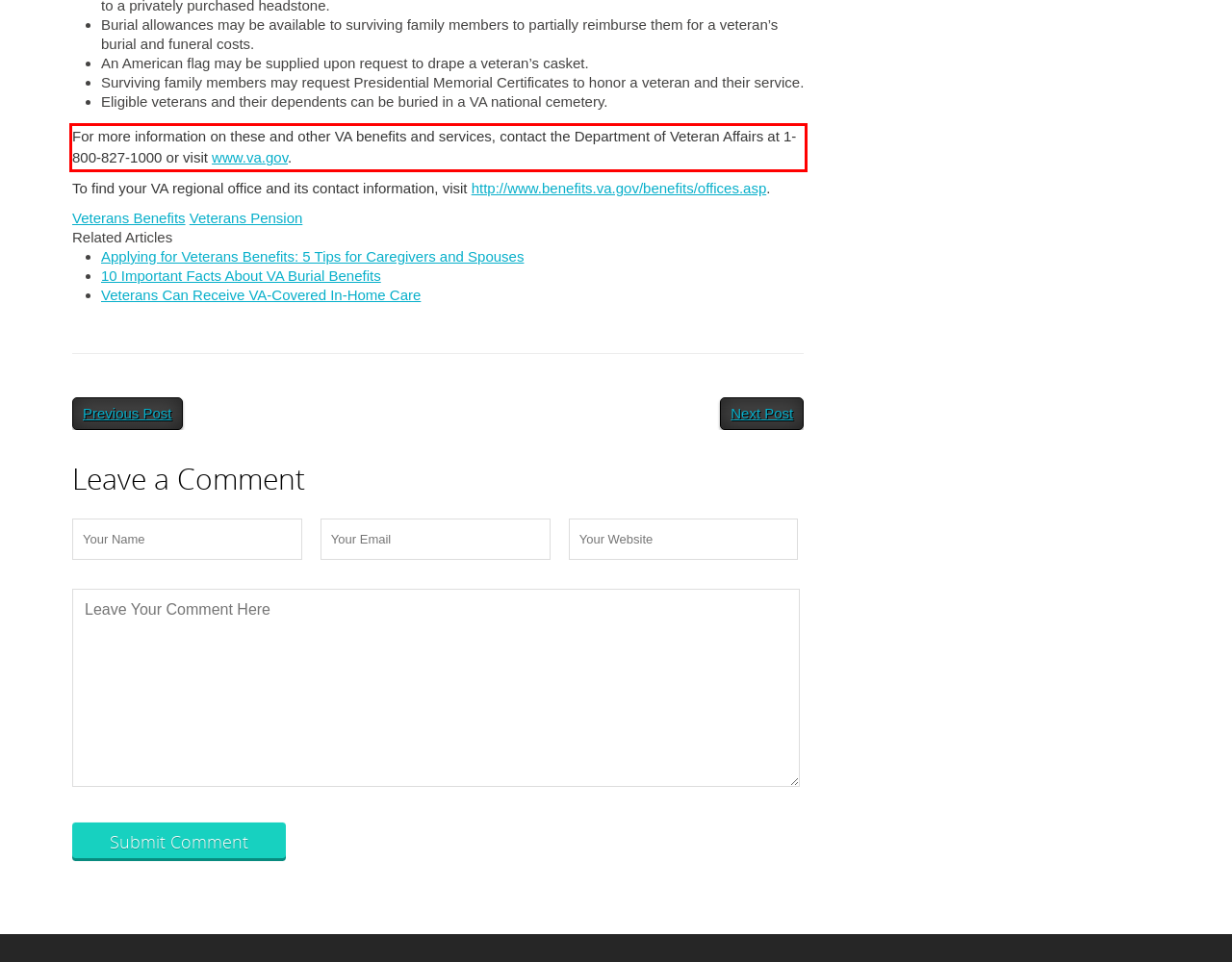With the given screenshot of a webpage, locate the red rectangle bounding box and extract the text content using OCR.

For more information on these and other VA benefits and services, contact the Department of Veteran Affairs at 1-800-827-1000 or visit www.va.gov.